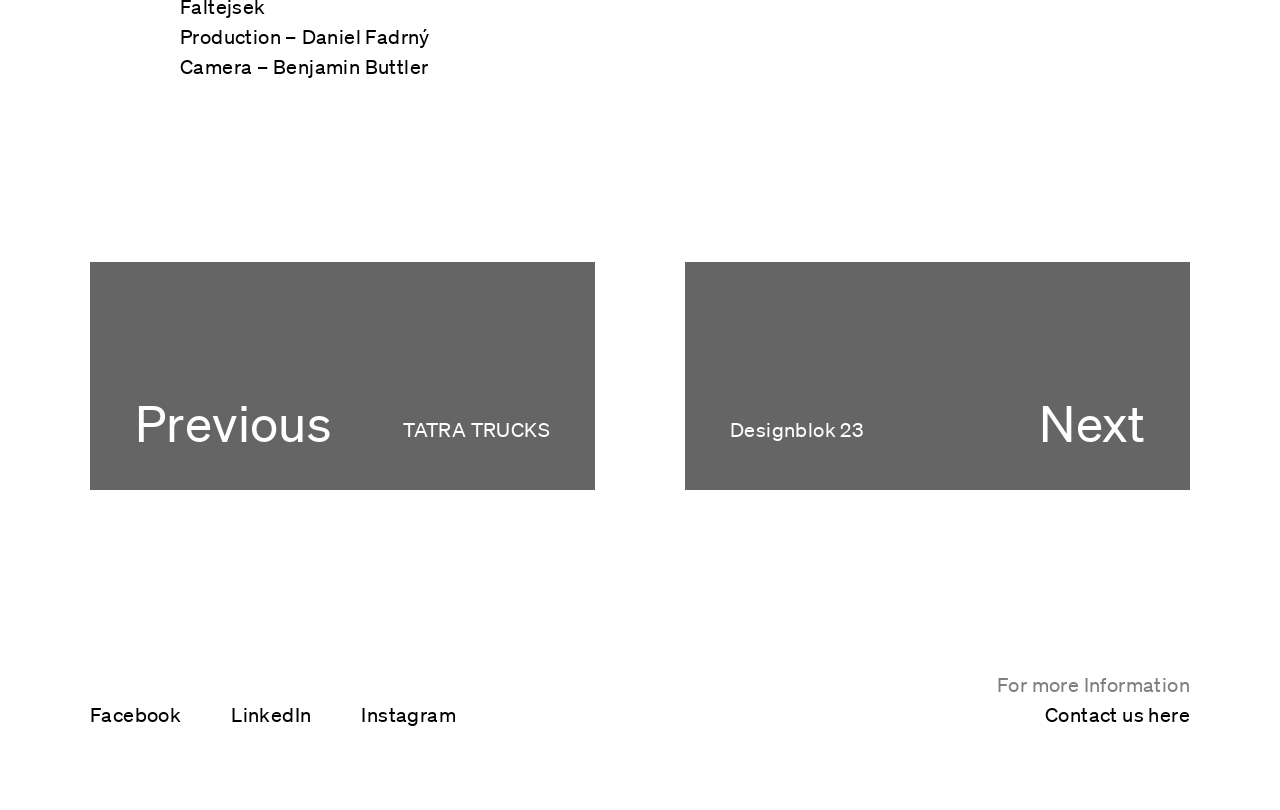Bounding box coordinates are specified in the format (top-left x, top-left y, bottom-right x, bottom-right y). All values are floating point numbers bounded between 0 and 1. Please provide the bounding box coordinate of the region this sentence describes: Designblok 23 Next

[0.535, 0.324, 0.93, 0.604]